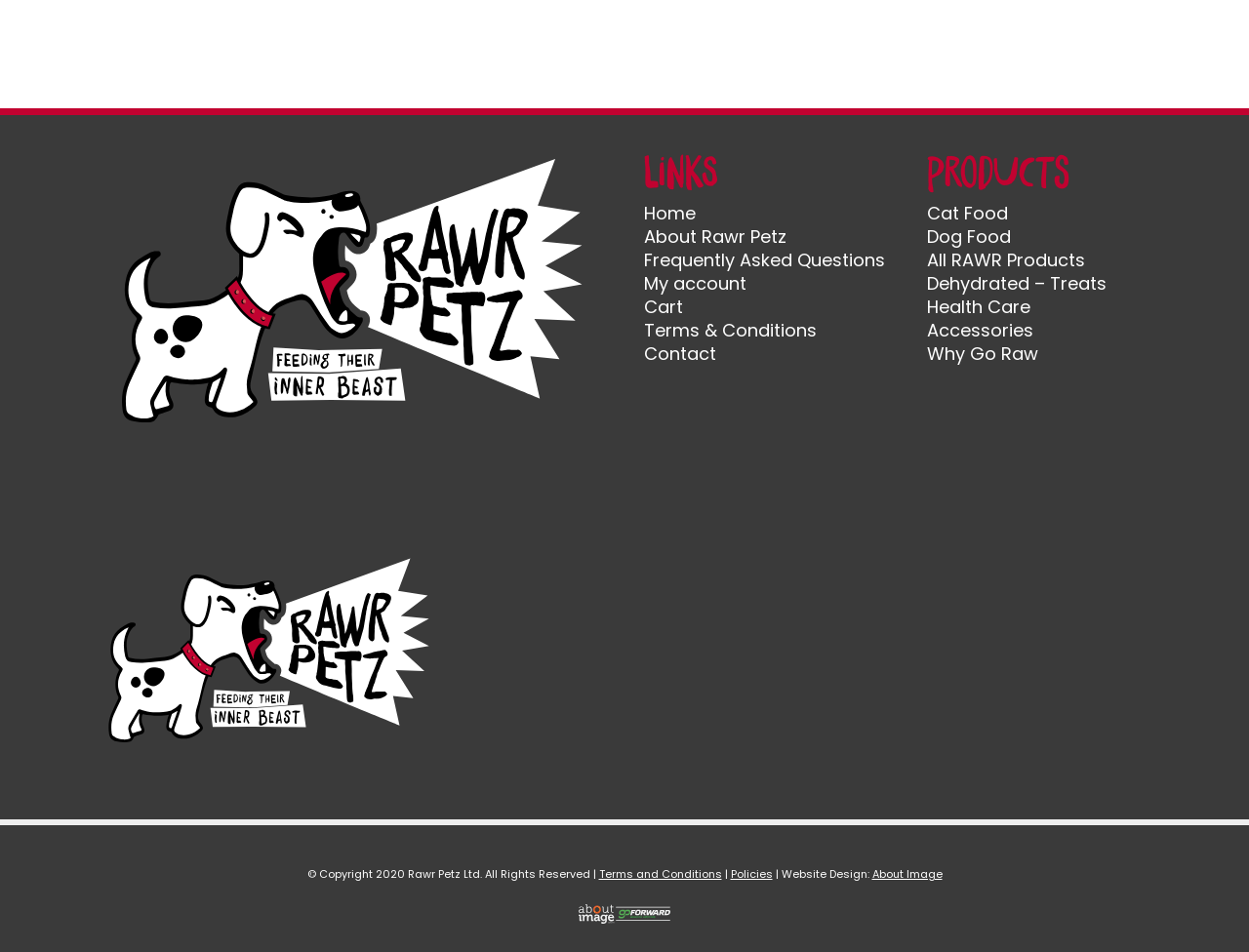Can you provide the bounding box coordinates for the element that should be clicked to implement the instruction: "view cat food products"?

[0.742, 0.211, 0.807, 0.237]